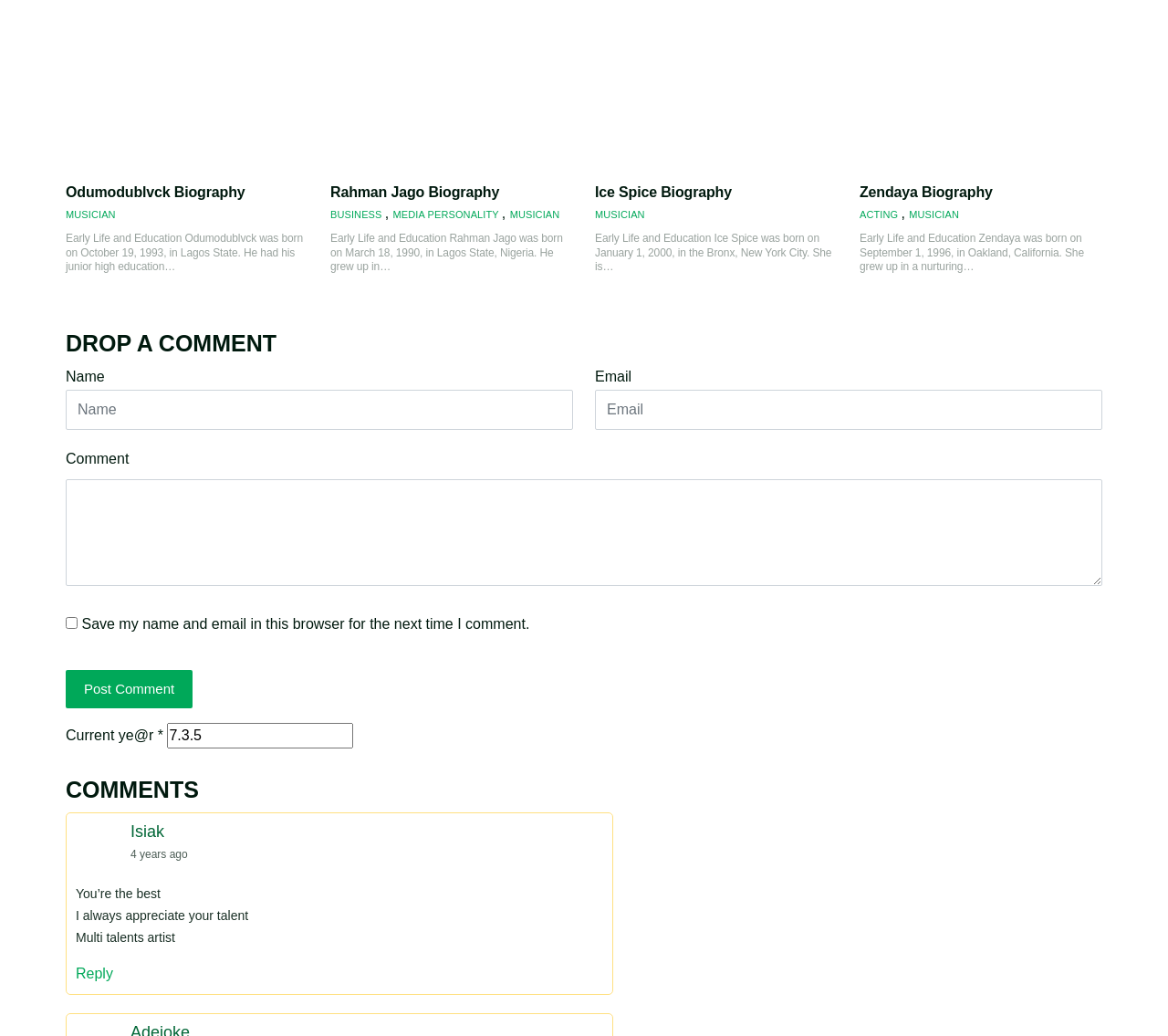How many biography sections are on this webpage?
Use the screenshot to answer the question with a single word or phrase.

4